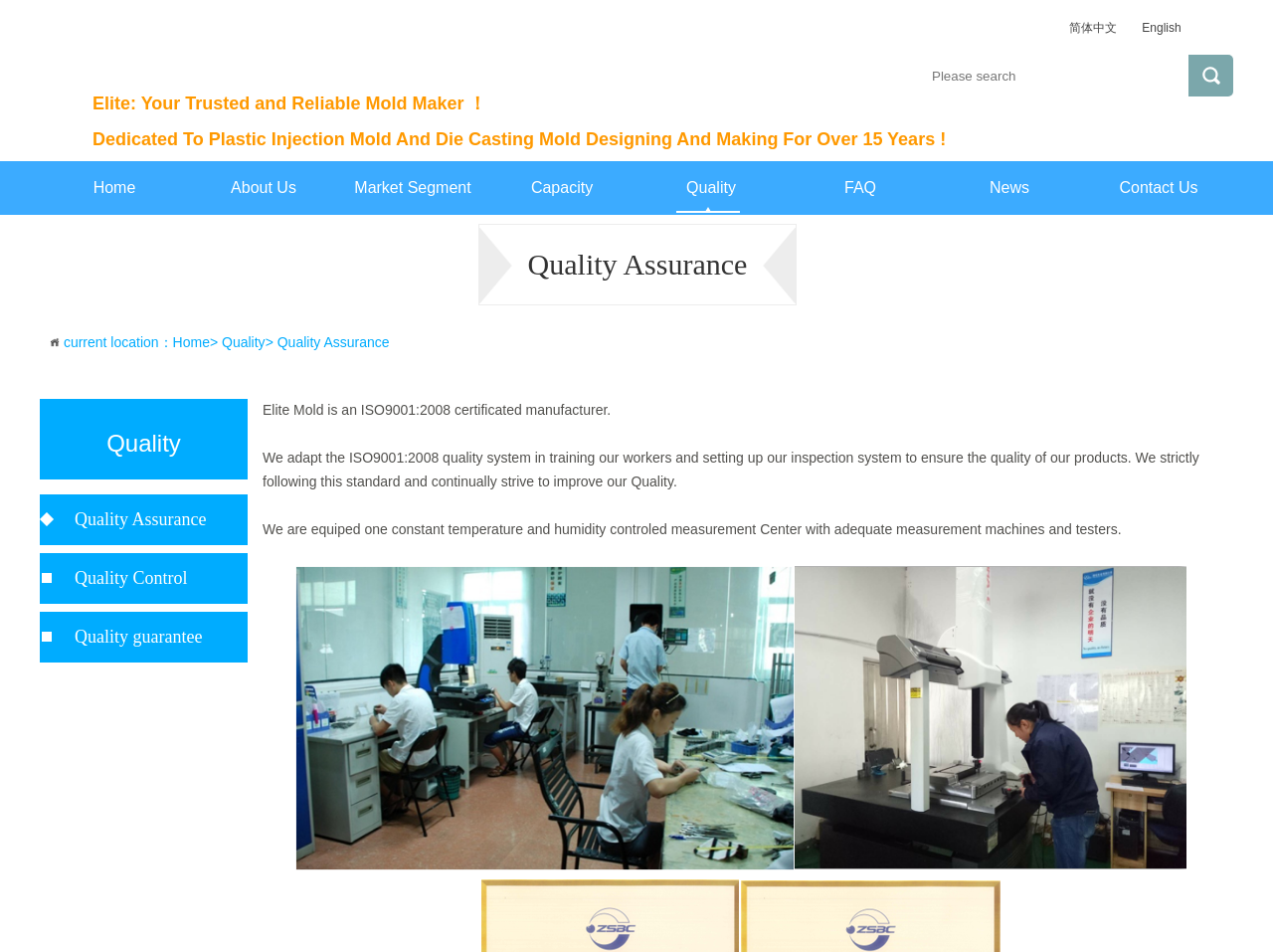Identify the bounding box coordinates of the area you need to click to perform the following instruction: "search for something".

[0.732, 0.057, 0.968, 0.101]